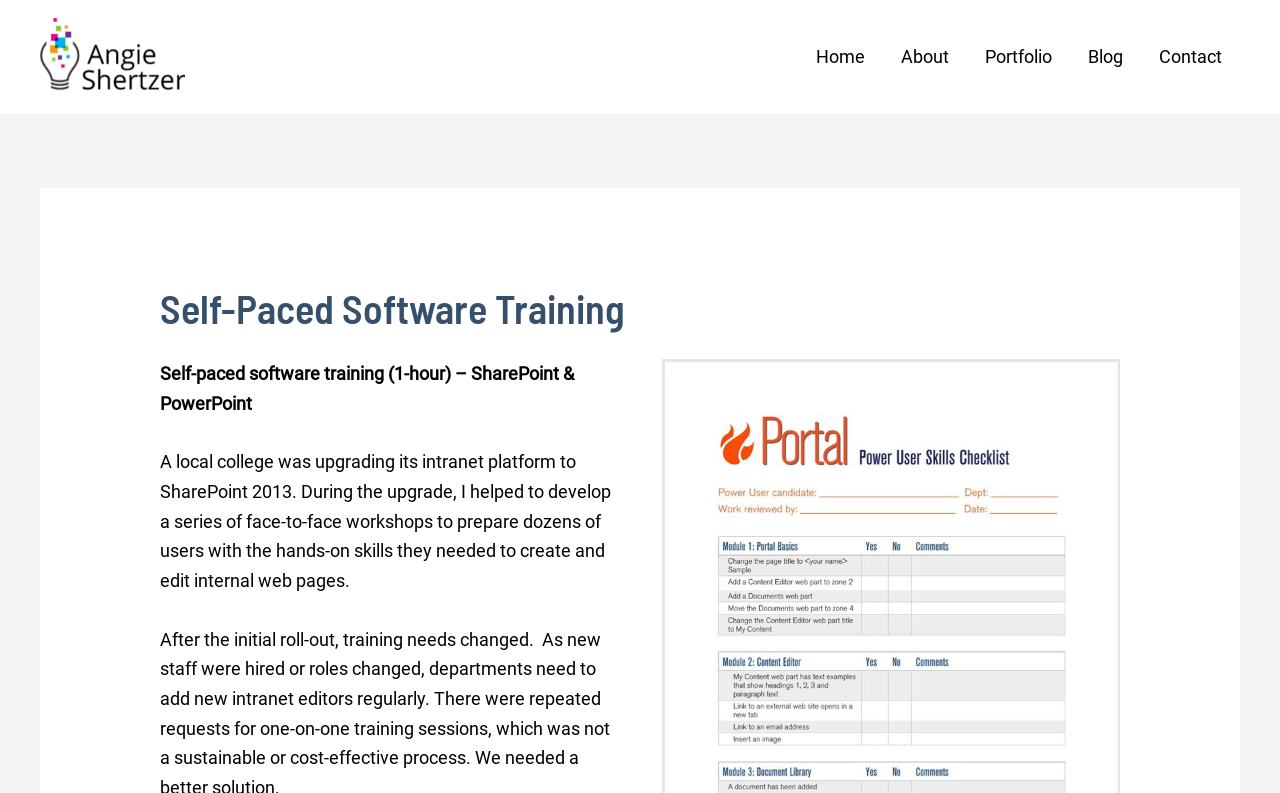Please find the bounding box coordinates in the format (top-left x, top-left y, bottom-right x, bottom-right y) for the given element description. Ensure the coordinates are floating point numbers between 0 and 1. Description: alt="Angie Shertzer"

[0.031, 0.056, 0.145, 0.083]